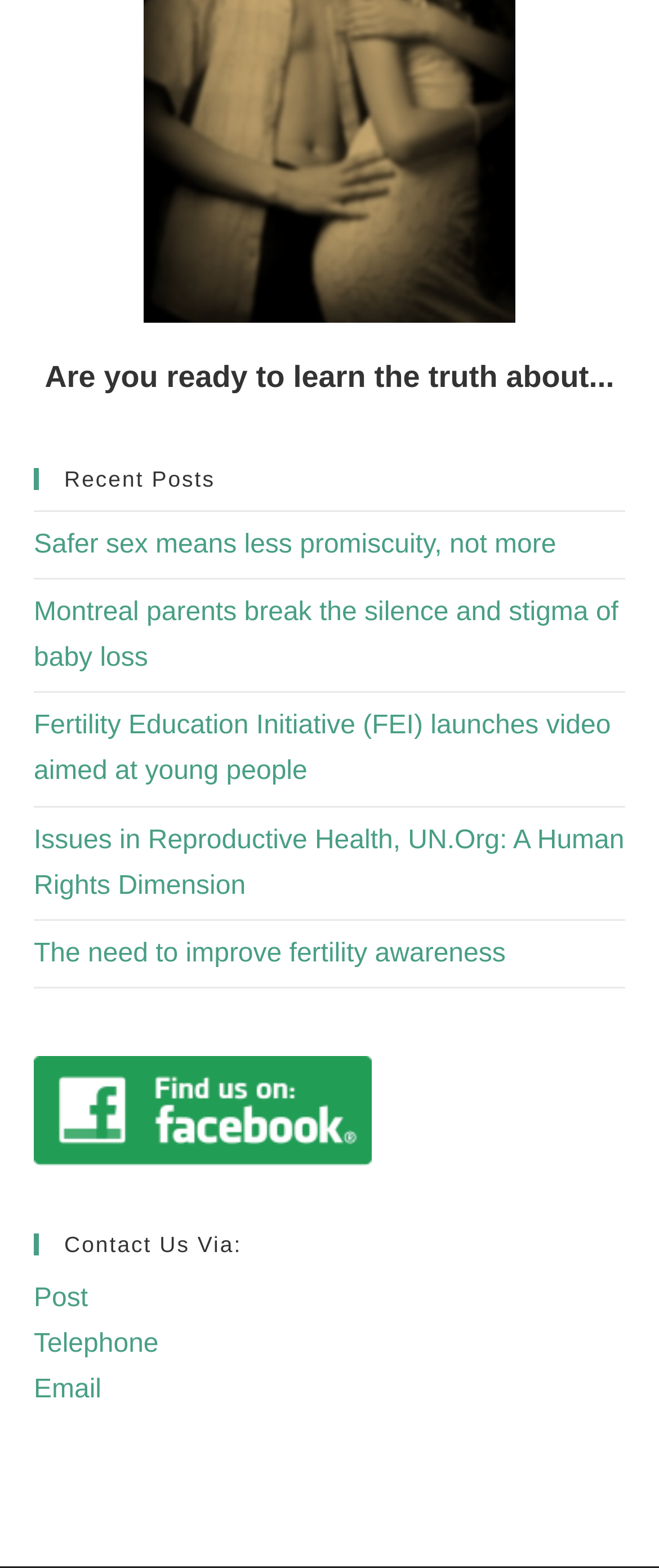Could you specify the bounding box coordinates for the clickable section to complete the following instruction: "Check the need to improve fertility awareness"?

[0.051, 0.599, 0.767, 0.617]